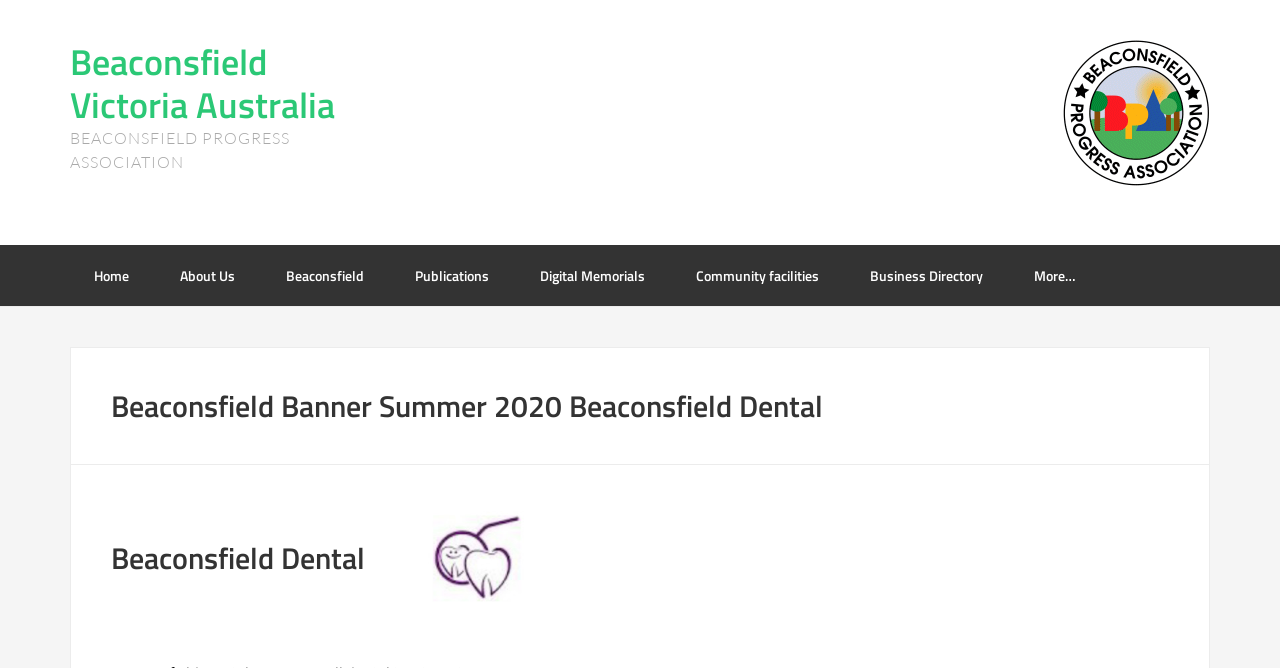Reply to the question below using a single word or brief phrase:
How many navigation links are there?

9